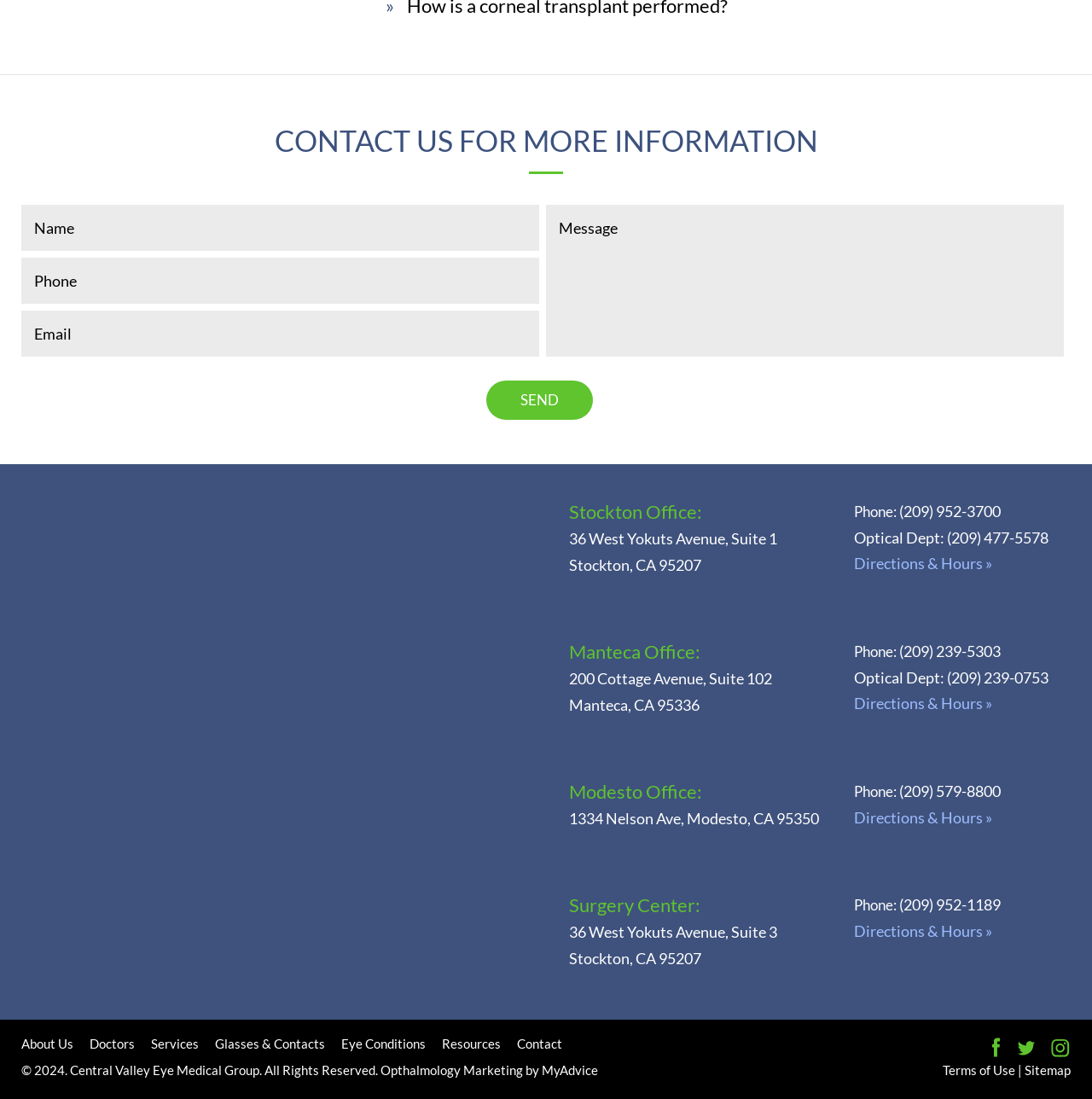What social media platforms are linked on this webpage?
Refer to the image and offer an in-depth and detailed answer to the question.

The webpage has links to three social media platforms: Facebook, Twitter, and Instagram. These links are located at the bottom of the webpage, along with other links to Terms of Use, Sitemap, and more.